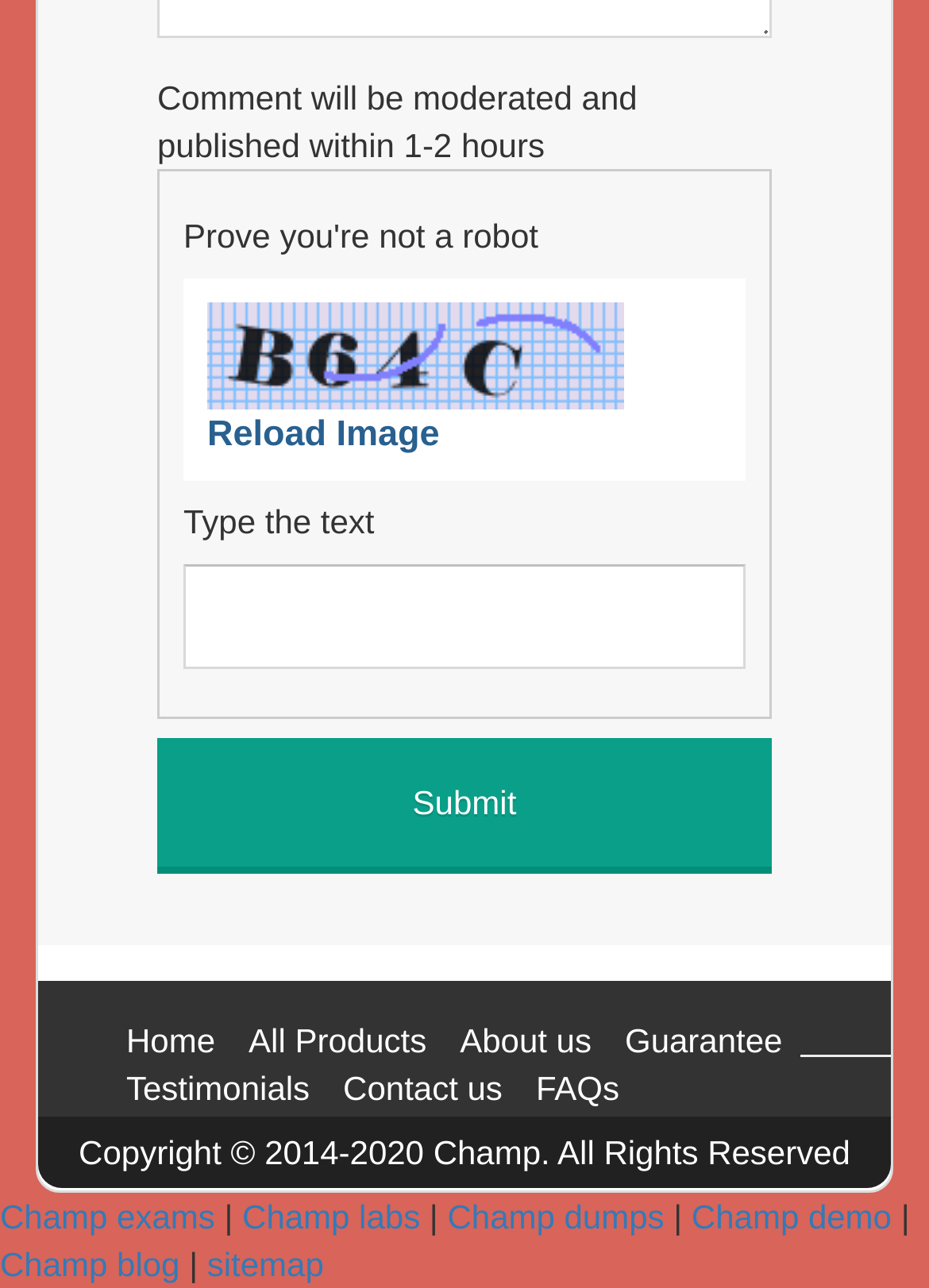Please give the bounding box coordinates of the area that should be clicked to fulfill the following instruction: "Read the news about 'Judge of Beijing No 4 Intermediate People's Court shares experience in construction of international commercial courts'". The coordinates should be in the format of four float numbers from 0 to 1, i.e., [left, top, right, bottom].

None